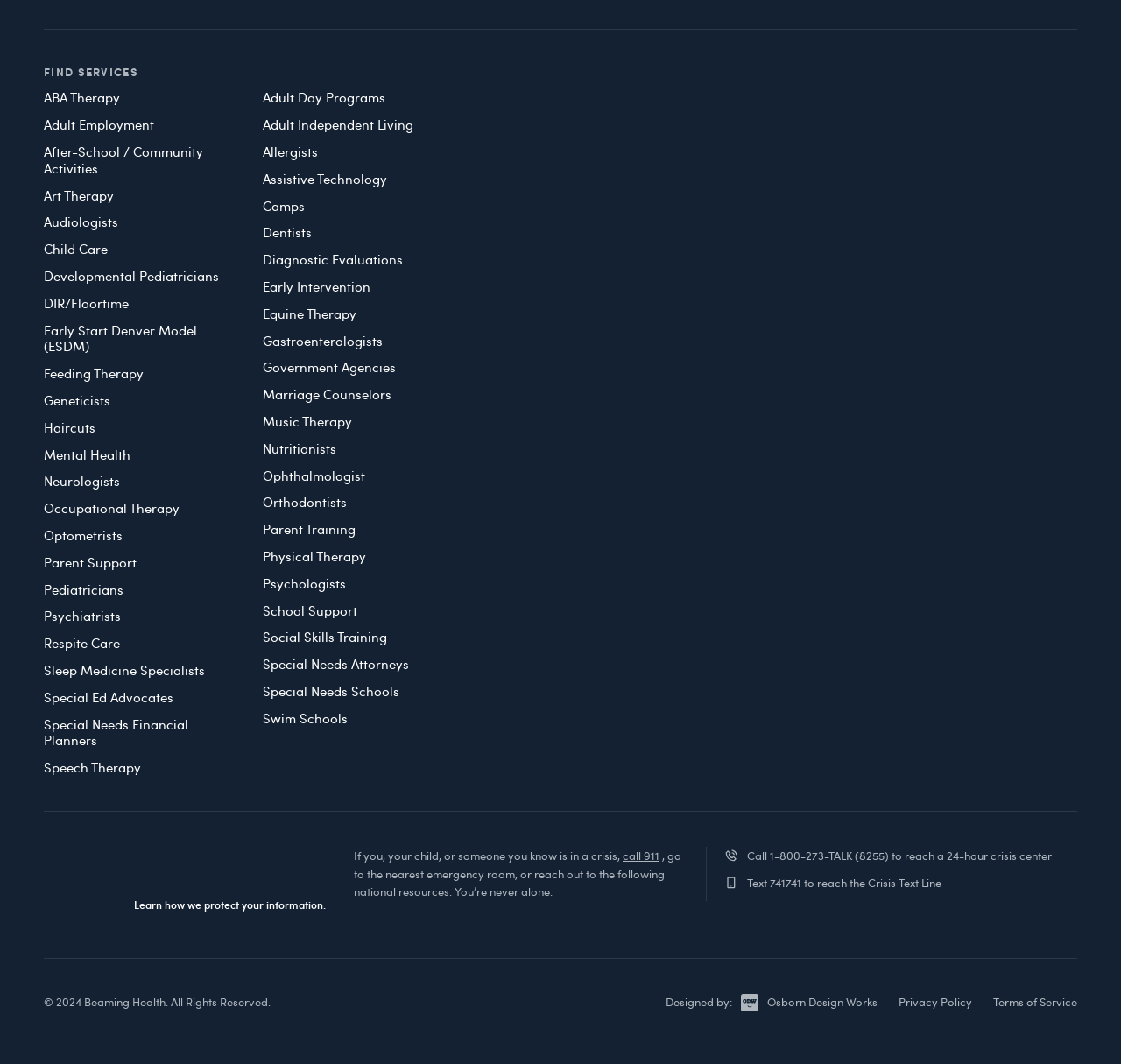What is the copyright year of the webpage?
Based on the content of the image, thoroughly explain and answer the question.

The copyright year of the webpage is 2024, as indicated by the '© 2024 Beaming Health. All Rights Reserved.' text at the bottom of the webpage.